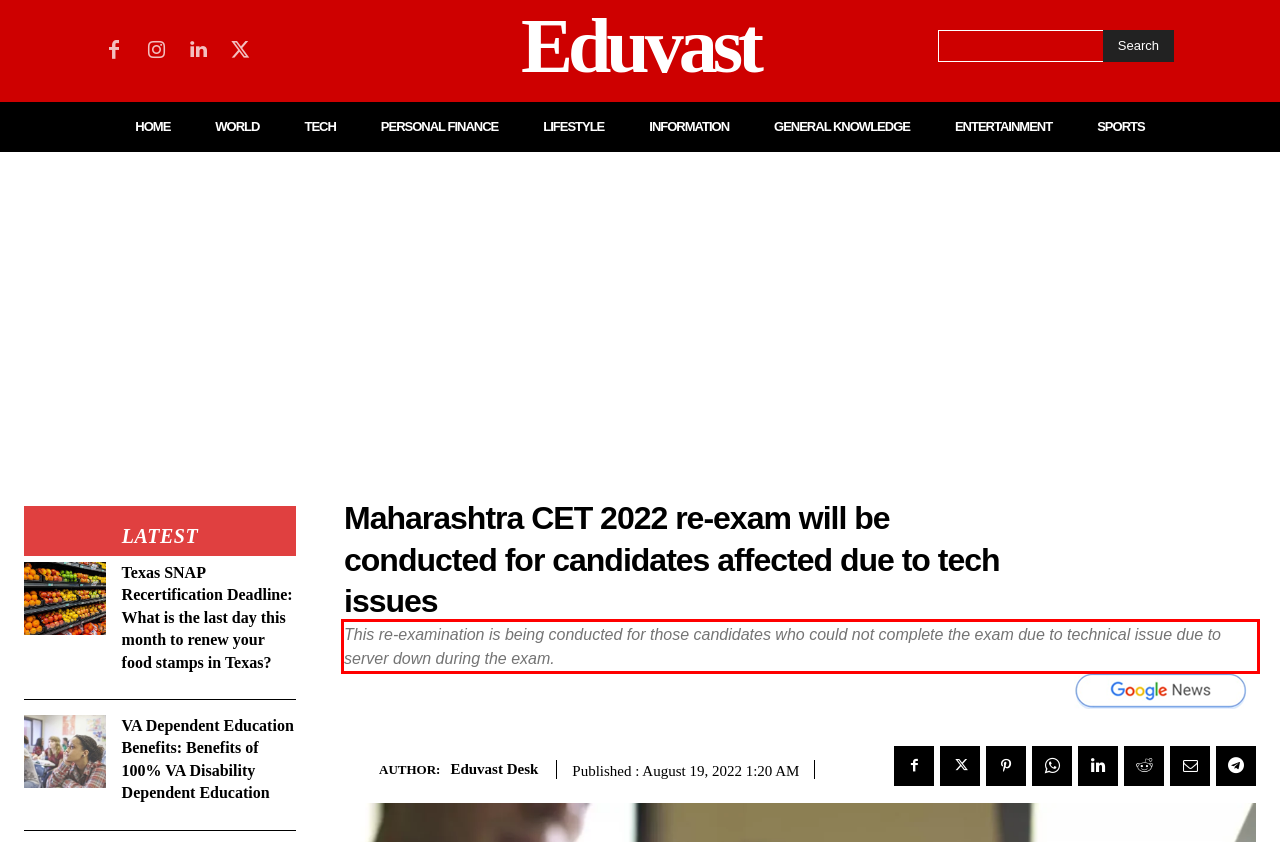Identify the text inside the red bounding box on the provided webpage screenshot by performing OCR.

This re-examination is being conducted for those candidates who could not complete the exam due to technical issue due to server down during the exam.